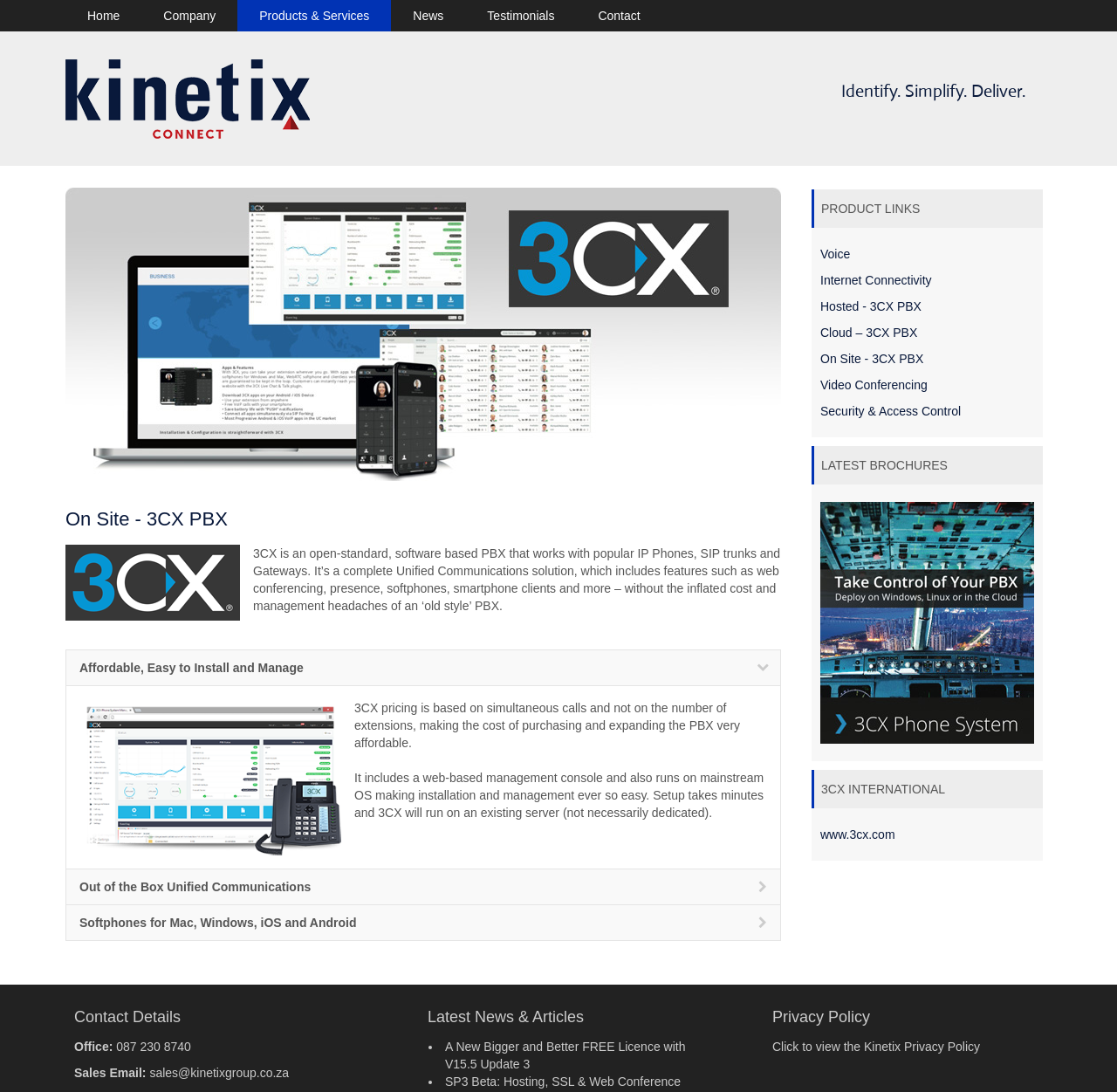Analyze the image and deliver a detailed answer to the question: What is the email address for sales?

The email address for sales is obtained from the 'Contact Details' section at the bottom of the webpage, where it is listed as 'Sales Email: sales@kinetixgroup.co.za'.